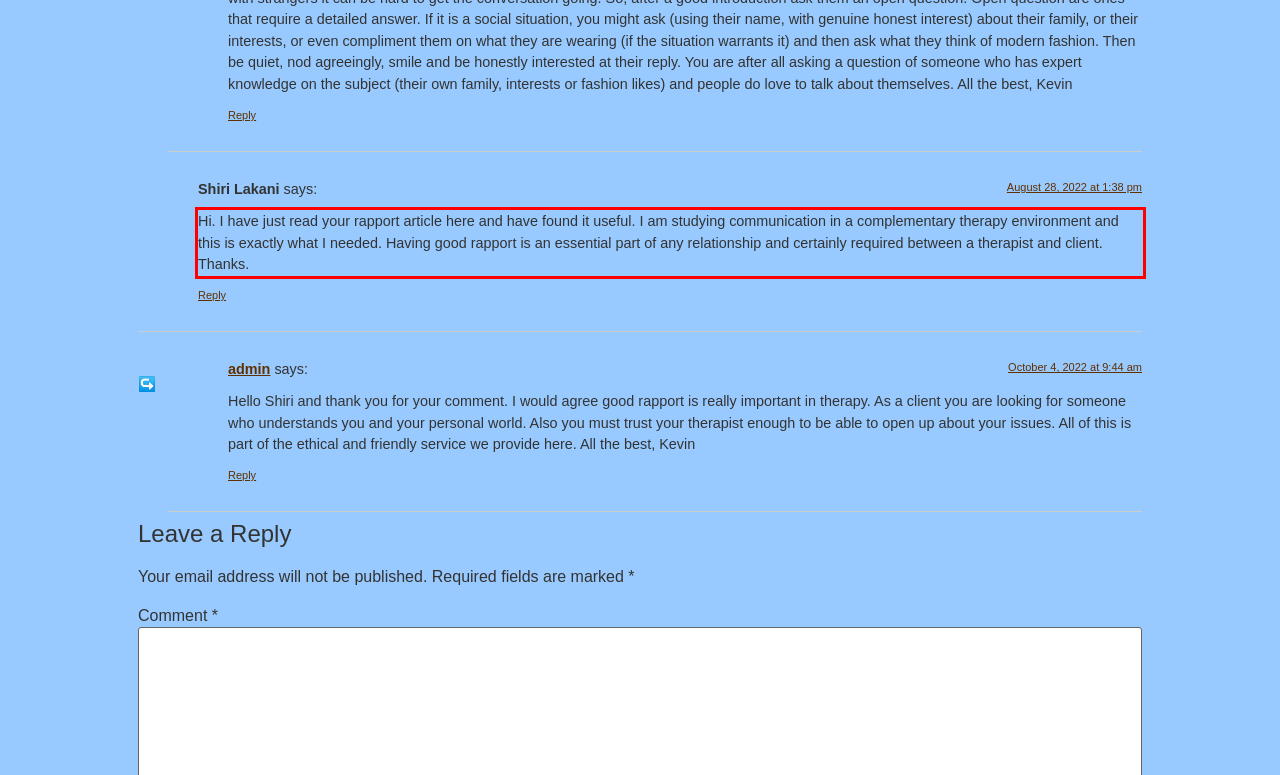Examine the screenshot of the webpage, locate the red bounding box, and perform OCR to extract the text contained within it.

Hi. I have just read your rapport article here and have found it useful. I am studying communication in a complementary therapy environment and this is exactly what I needed. Having good rapport is an essential part of any relationship and certainly required between a therapist and client. Thanks.